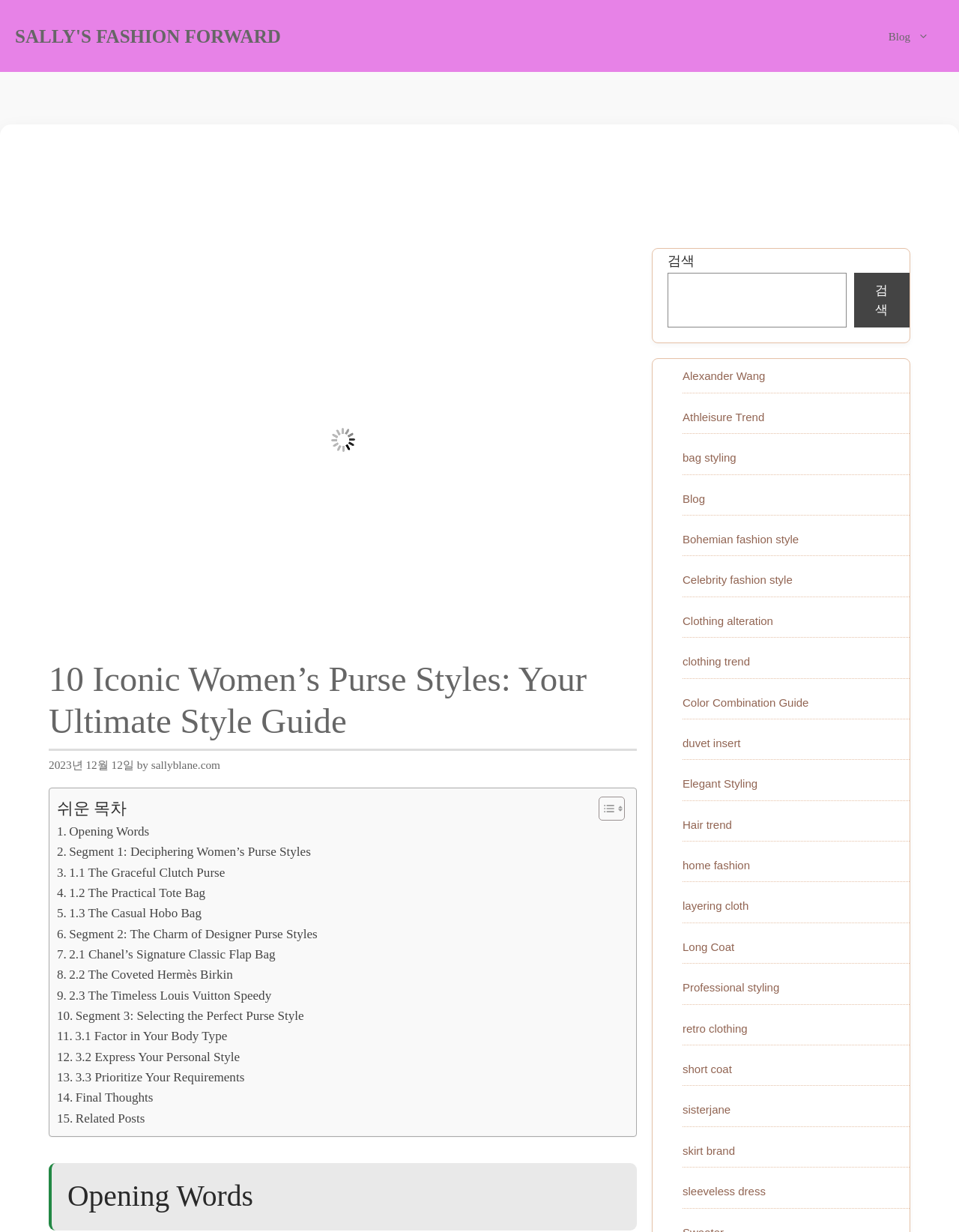Using the element description: "1.1 The Graceful Clutch Purse", determine the bounding box coordinates for the specified UI element. The coordinates should be four float numbers between 0 and 1, [left, top, right, bottom].

[0.059, 0.7, 0.235, 0.717]